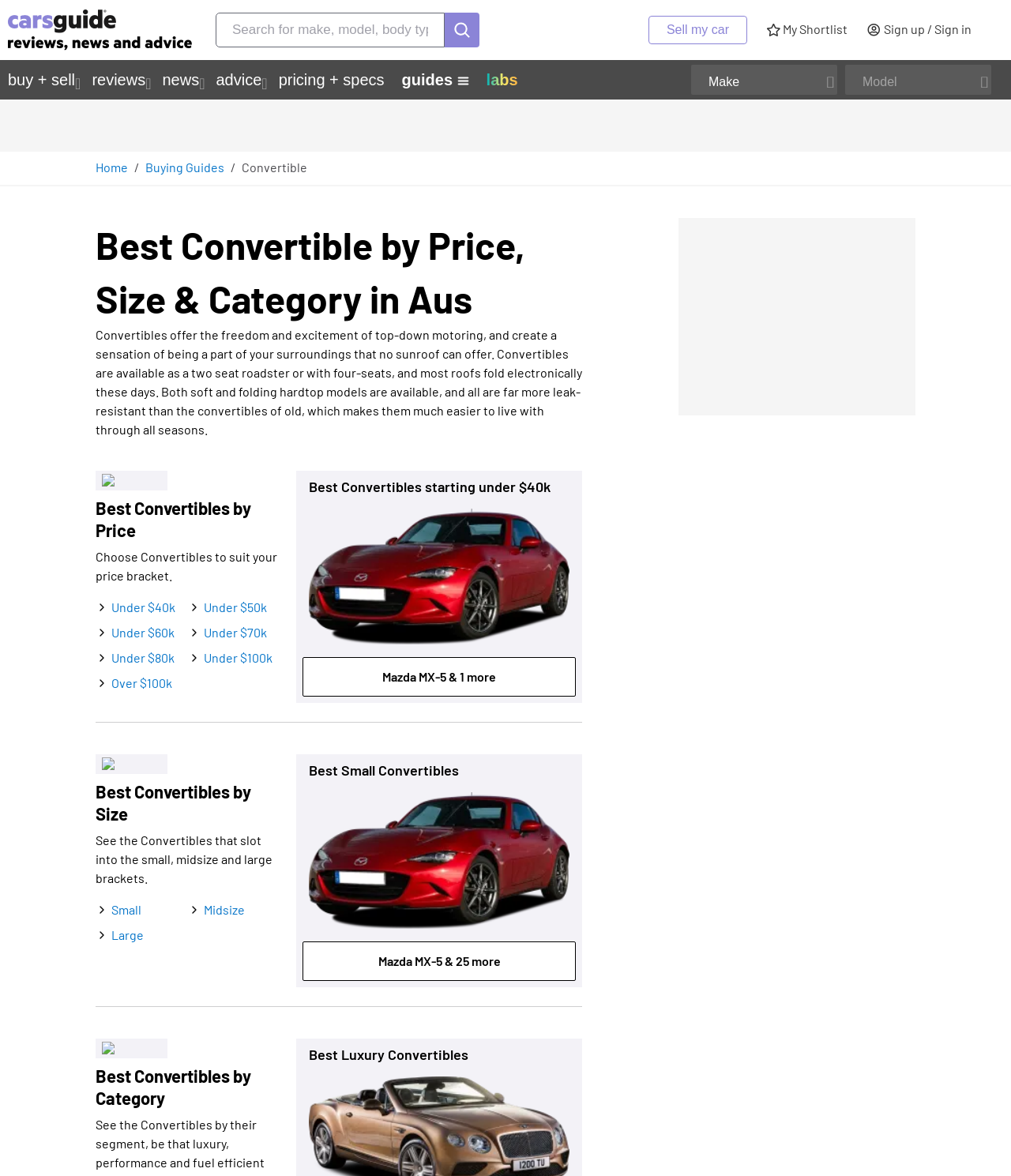Find the bounding box coordinates of the clickable area that will achieve the following instruction: "Click on Sell my car".

[0.641, 0.013, 0.739, 0.038]